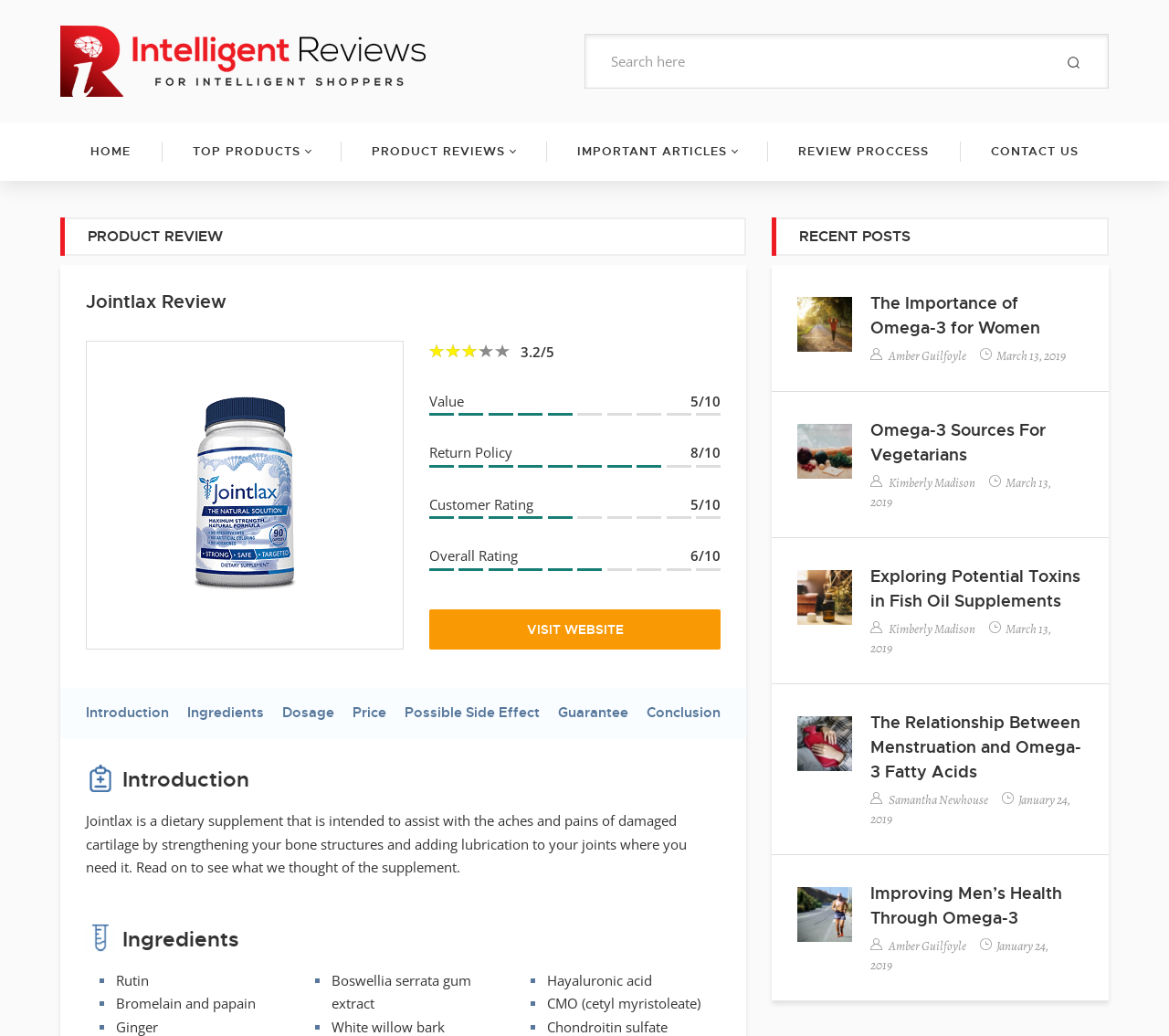Please locate the bounding box coordinates of the region I need to click to follow this instruction: "Check recent posts".

[0.66, 0.21, 0.948, 0.247]